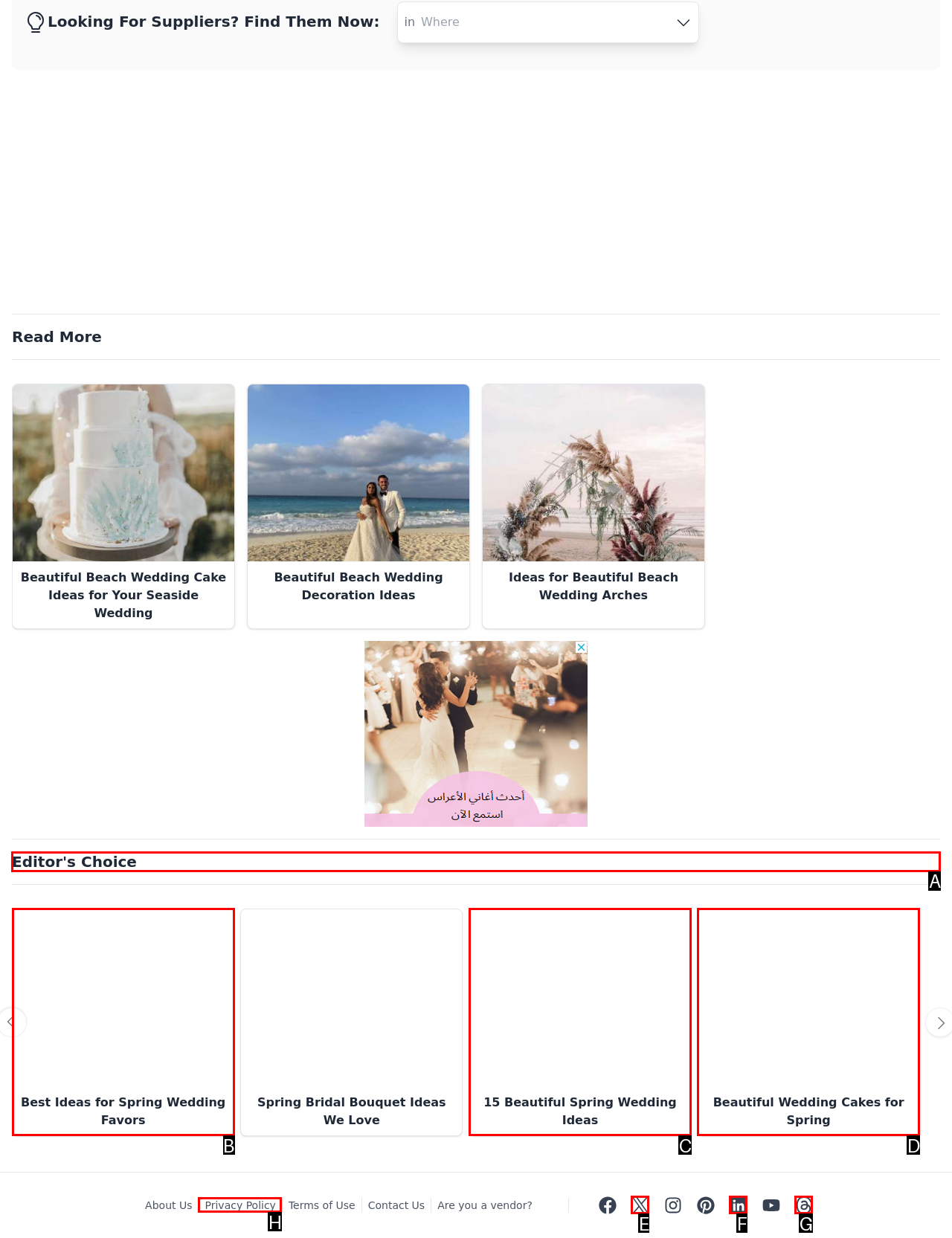Given the task: View Editor's Choice, point out the letter of the appropriate UI element from the marked options in the screenshot.

A